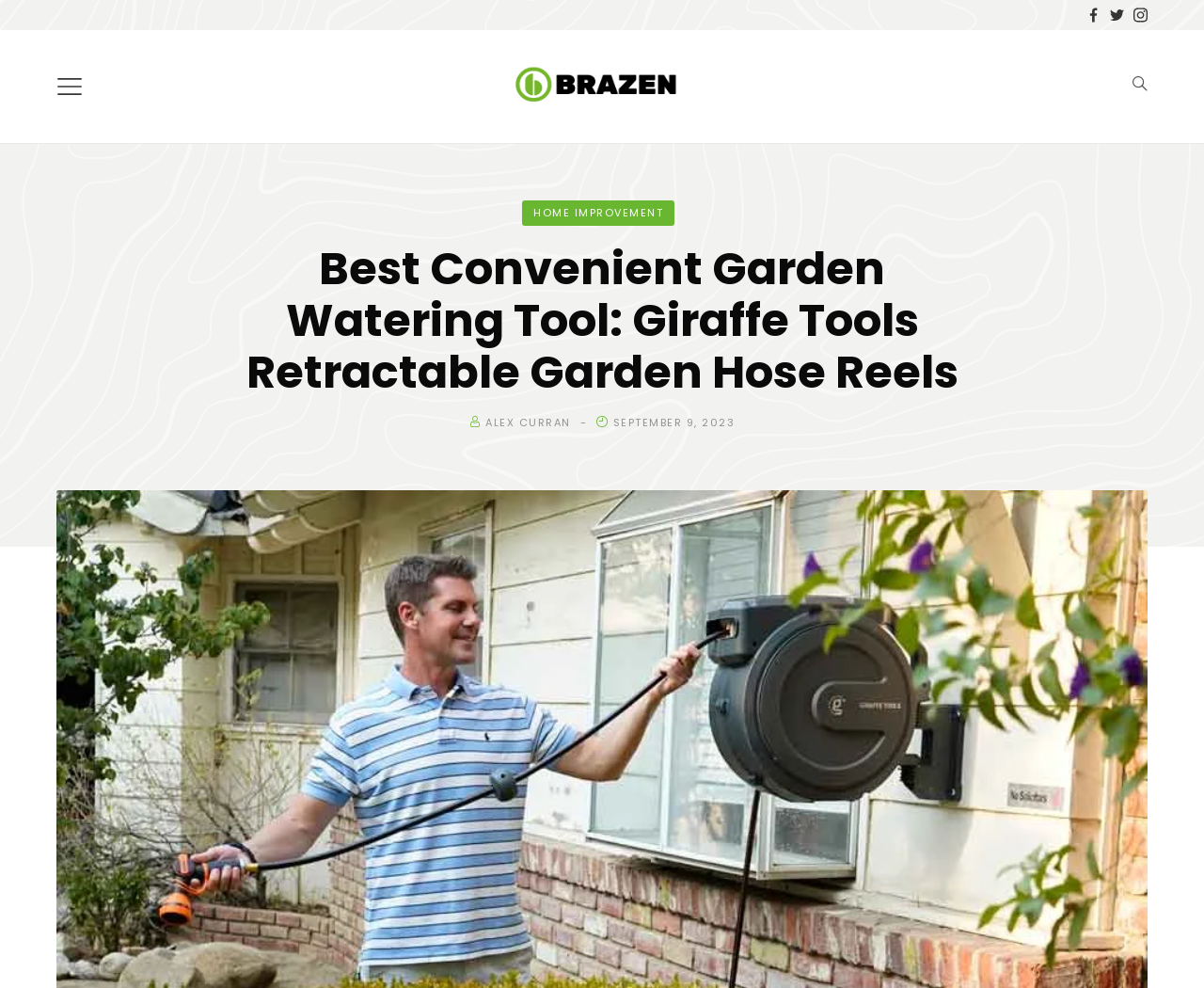Can you find the bounding box coordinates for the UI element given this description: "September 9, 2023"? Provide the coordinates as four float numbers between 0 and 1: [left, top, right, bottom].

[0.509, 0.42, 0.61, 0.435]